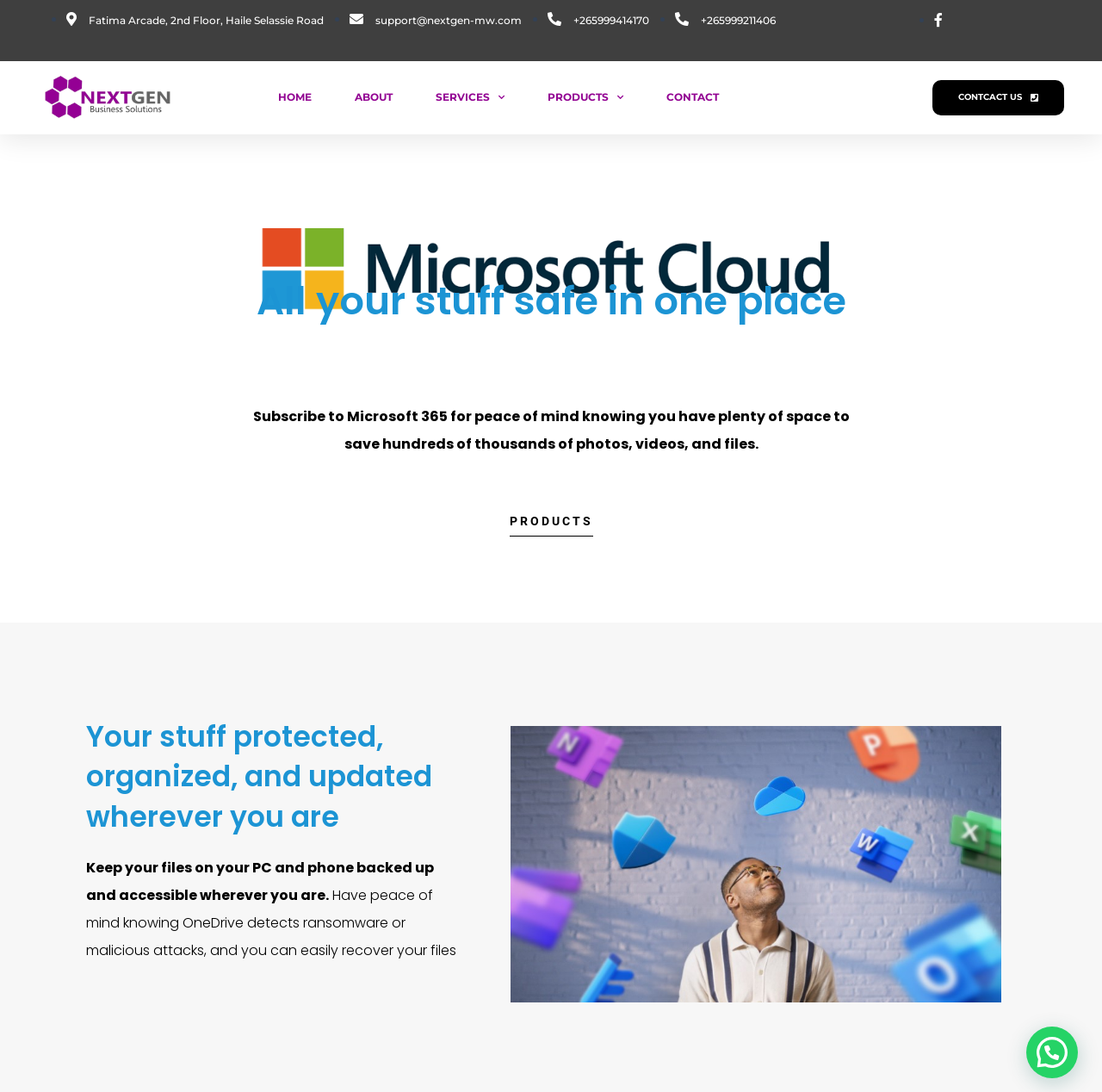Determine the bounding box coordinates for the HTML element mentioned in the following description: "CNY ¥". The coordinates should be a list of four floats ranging from 0 to 1, represented as [left, top, right, bottom].

None